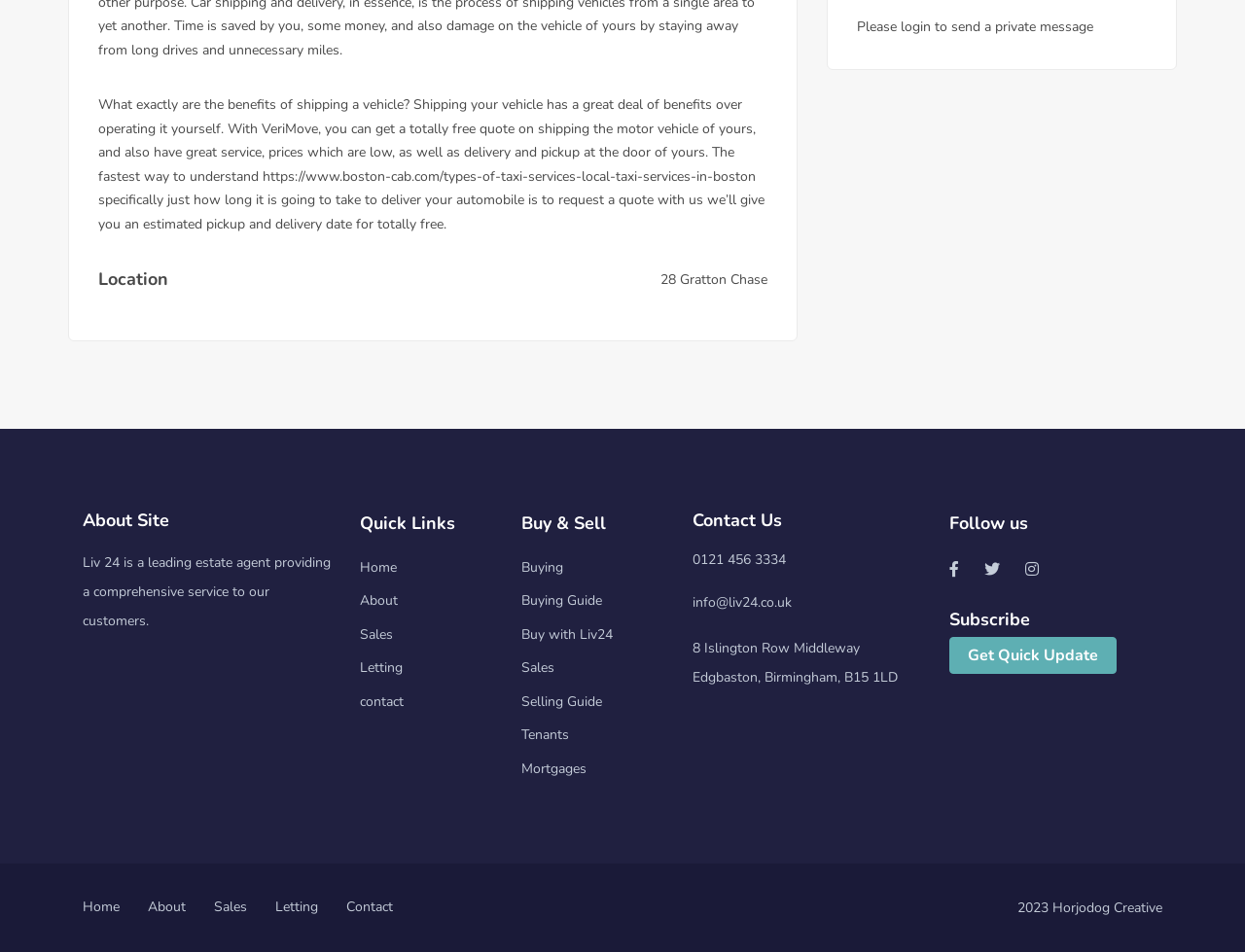Please provide a comprehensive answer to the question based on the screenshot: What is the location of Liv 24?

The location of Liv 24 can be found in the Contact Us section, which states that the address is 8 Islington Row Middleway Edgbaston, Birmingham, B15 1LD.